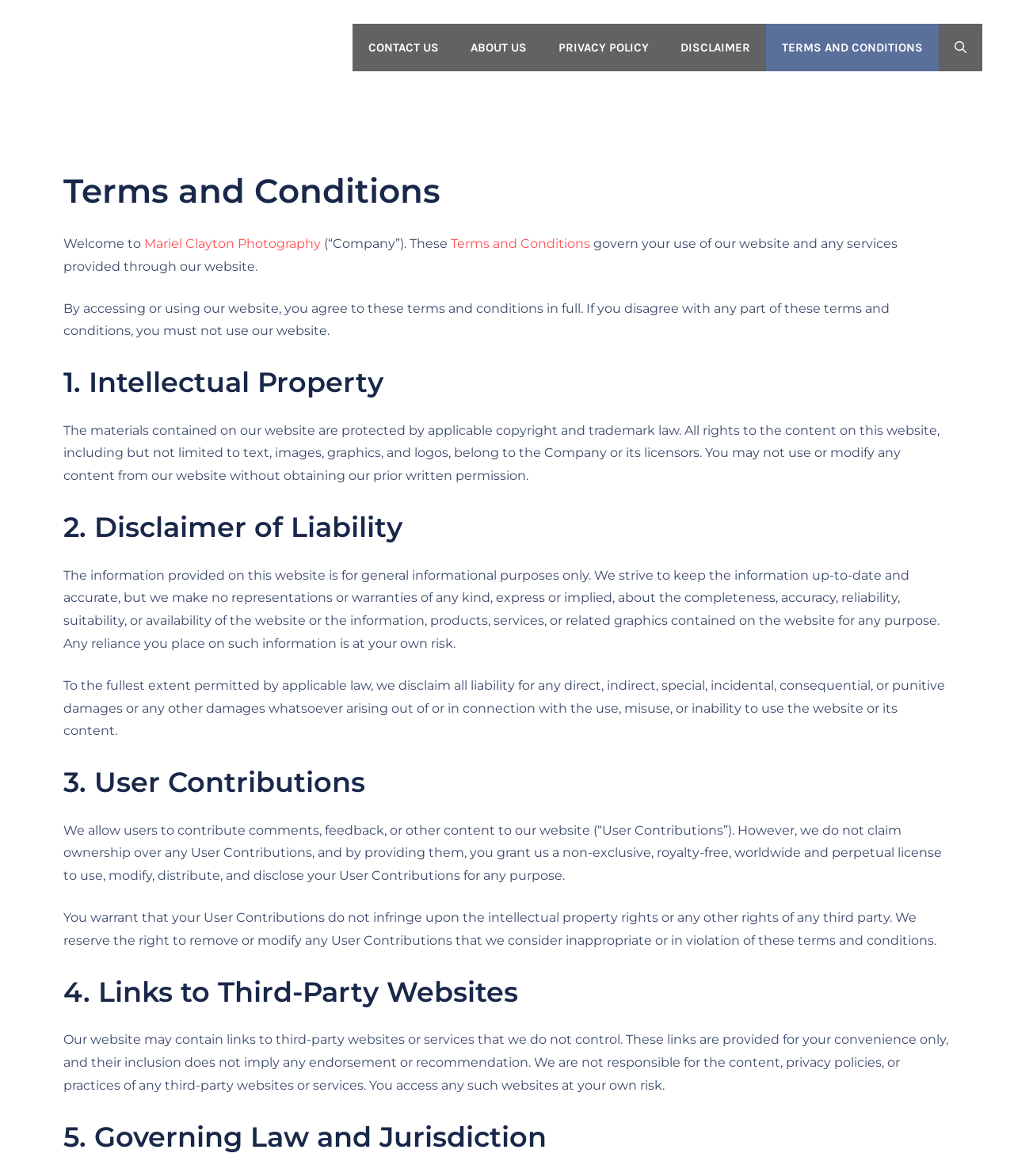Please identify the bounding box coordinates of the element that needs to be clicked to execute the following command: "Click on CONTACT US". Provide the bounding box using four float numbers between 0 and 1, formatted as [left, top, right, bottom].

[0.348, 0.02, 0.448, 0.061]